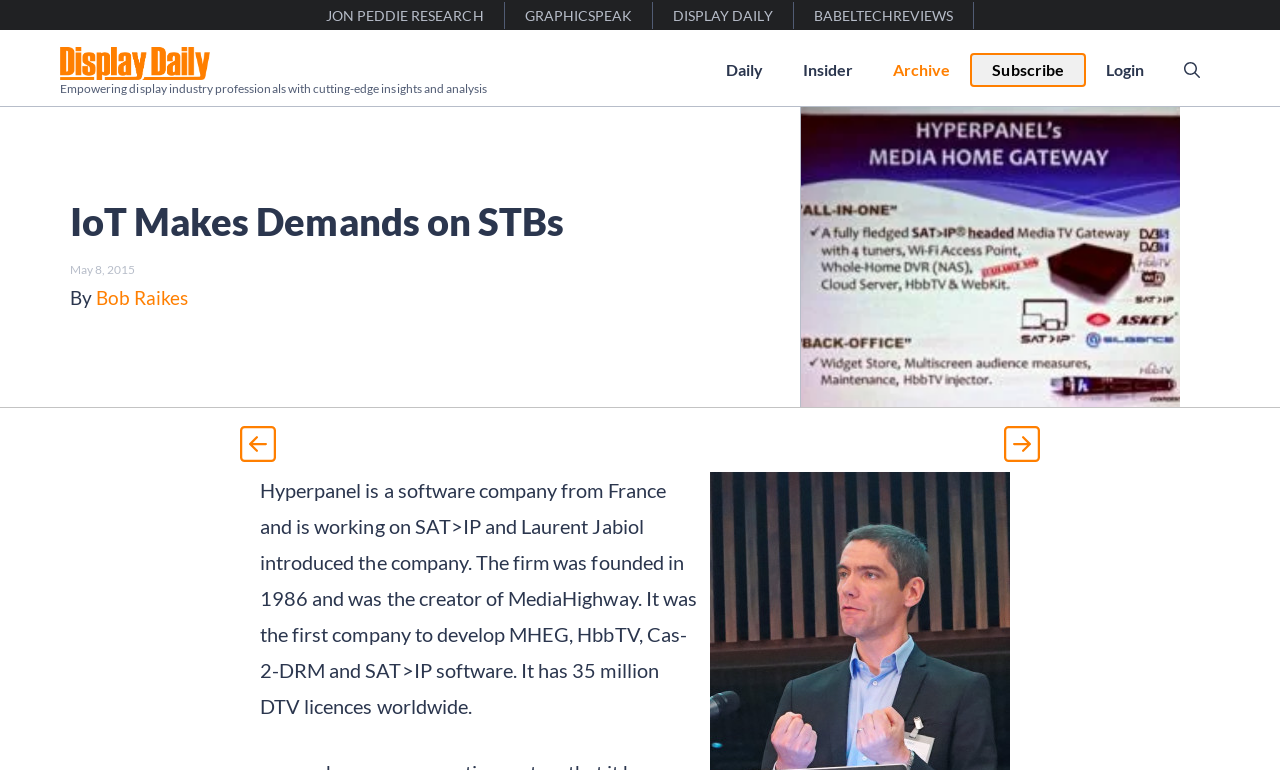What is the date of the article 'IoT Makes Demands on STBs'?
Based on the image, respond with a single word or phrase.

May 8, 2015